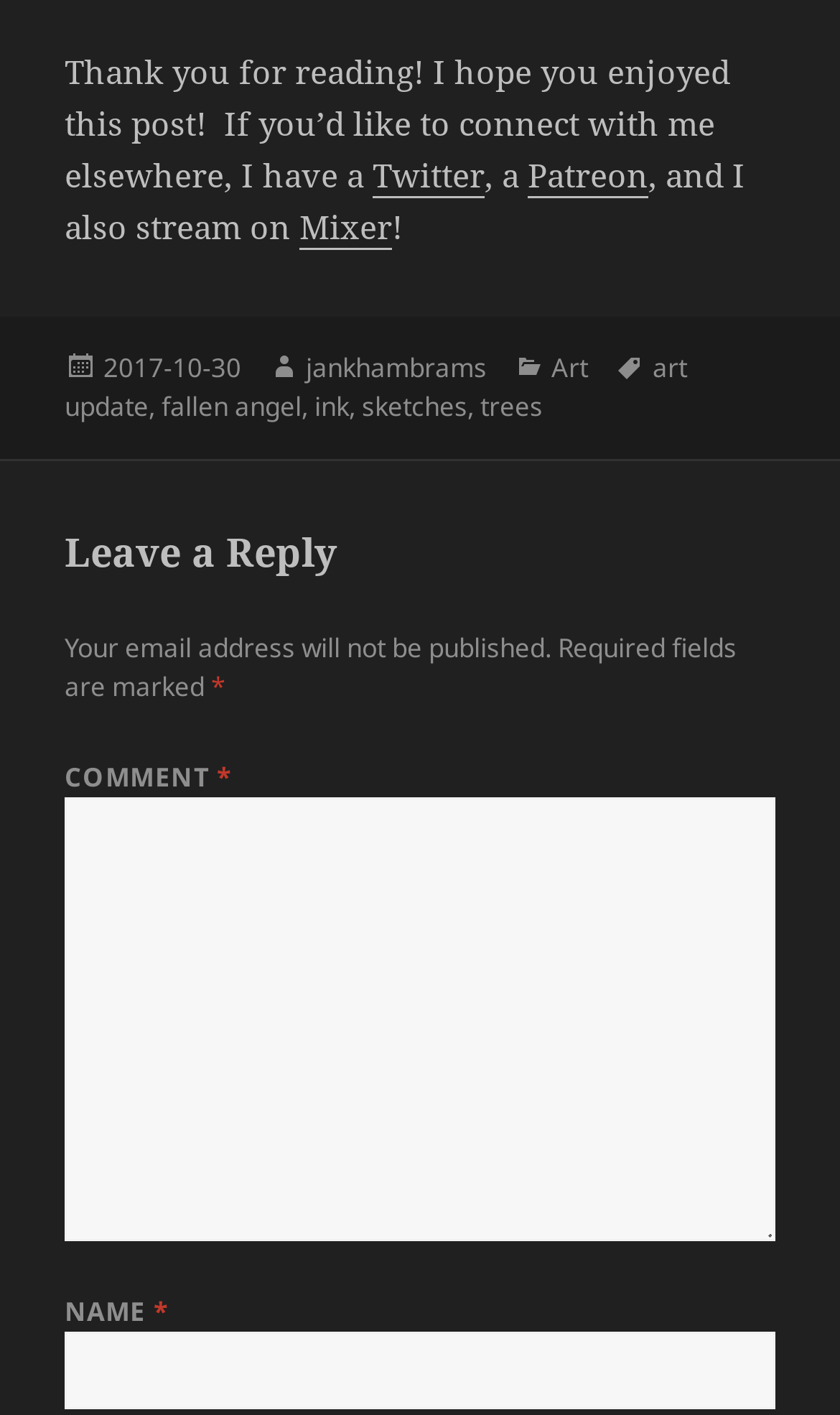Find the bounding box of the element with the following description: "trees". The coordinates must be four float numbers between 0 and 1, formatted as [left, top, right, bottom].

[0.572, 0.275, 0.646, 0.302]